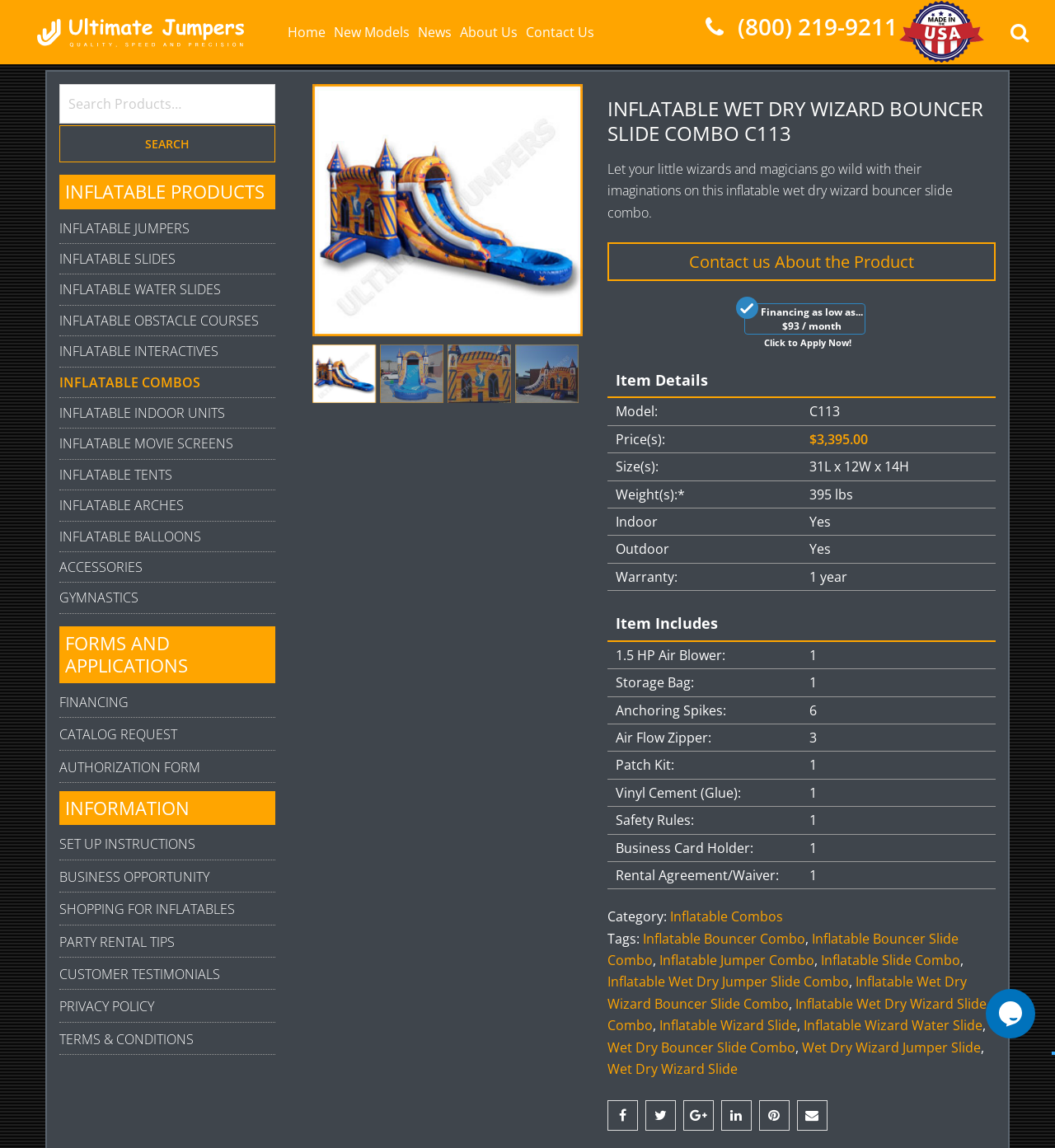Can you determine the bounding box coordinates of the area that needs to be clicked to fulfill the following instruction: "Click on the 'Inflatable Wet Dry Wizard Bouncer Slide Combo' image"?

[0.296, 0.073, 0.552, 0.293]